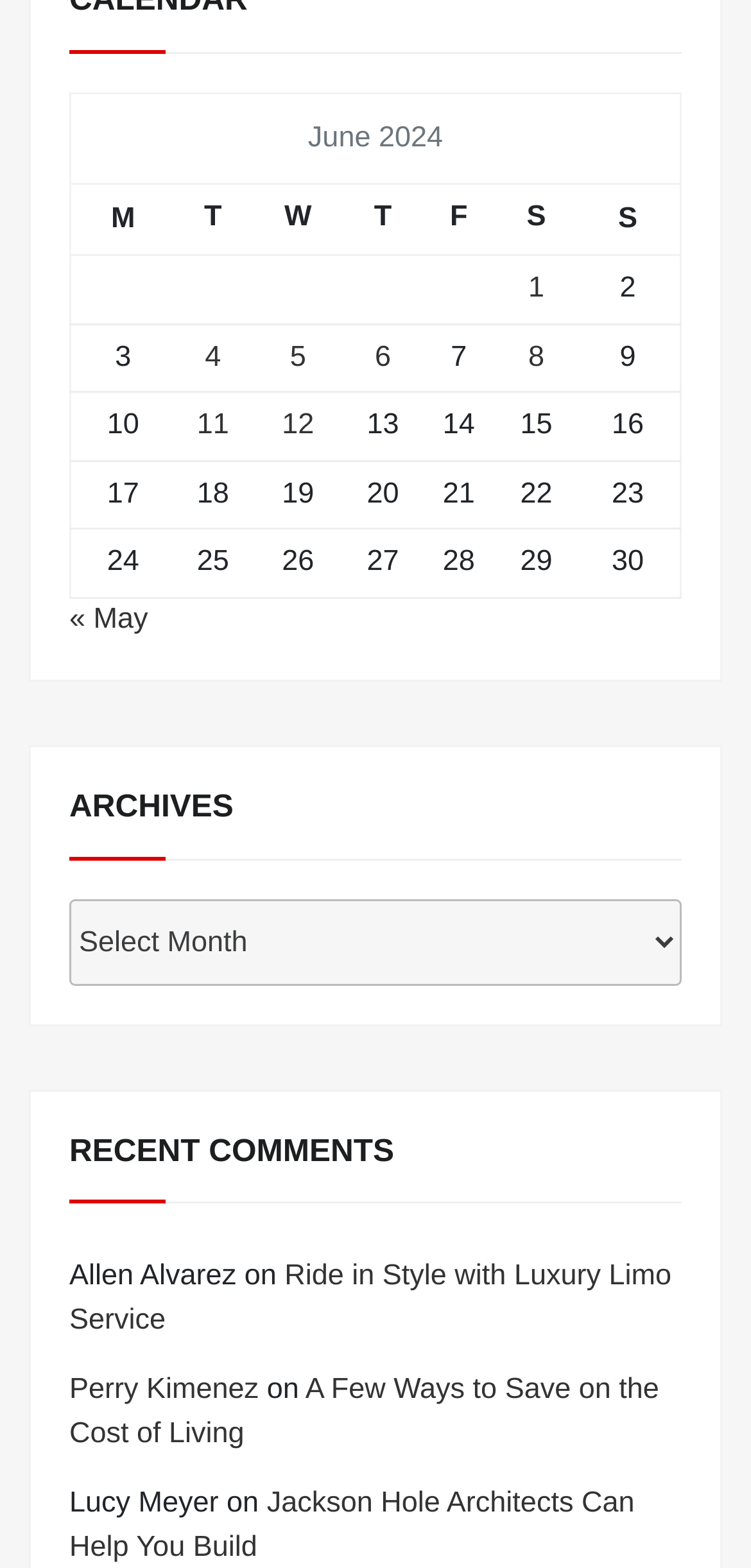Based on the image, please elaborate on the answer to the following question:
What is the month displayed in the table?

The table has a caption 'June 2024' which indicates the month displayed in the table.